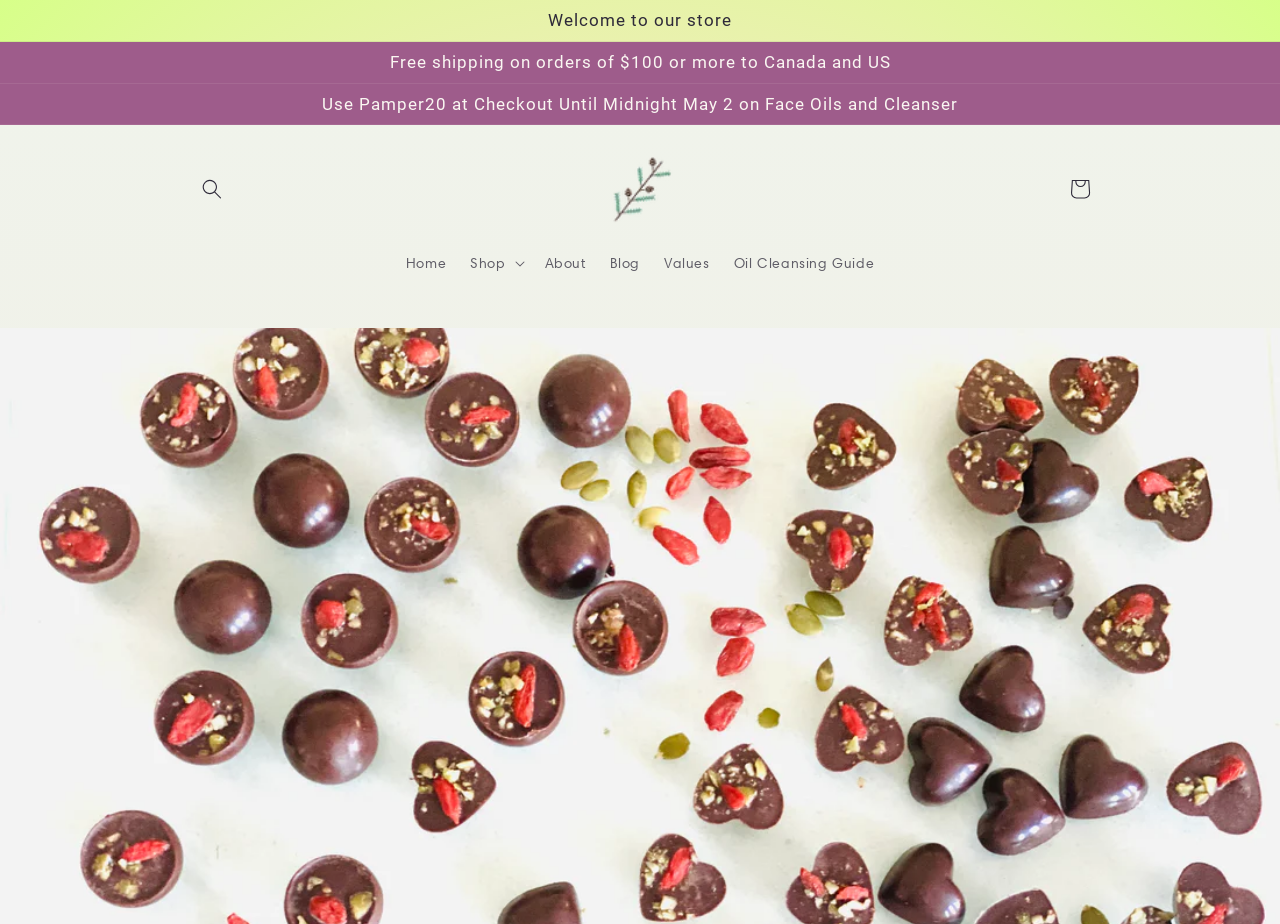Identify the bounding box of the UI component described as: "wings.com.au".

None